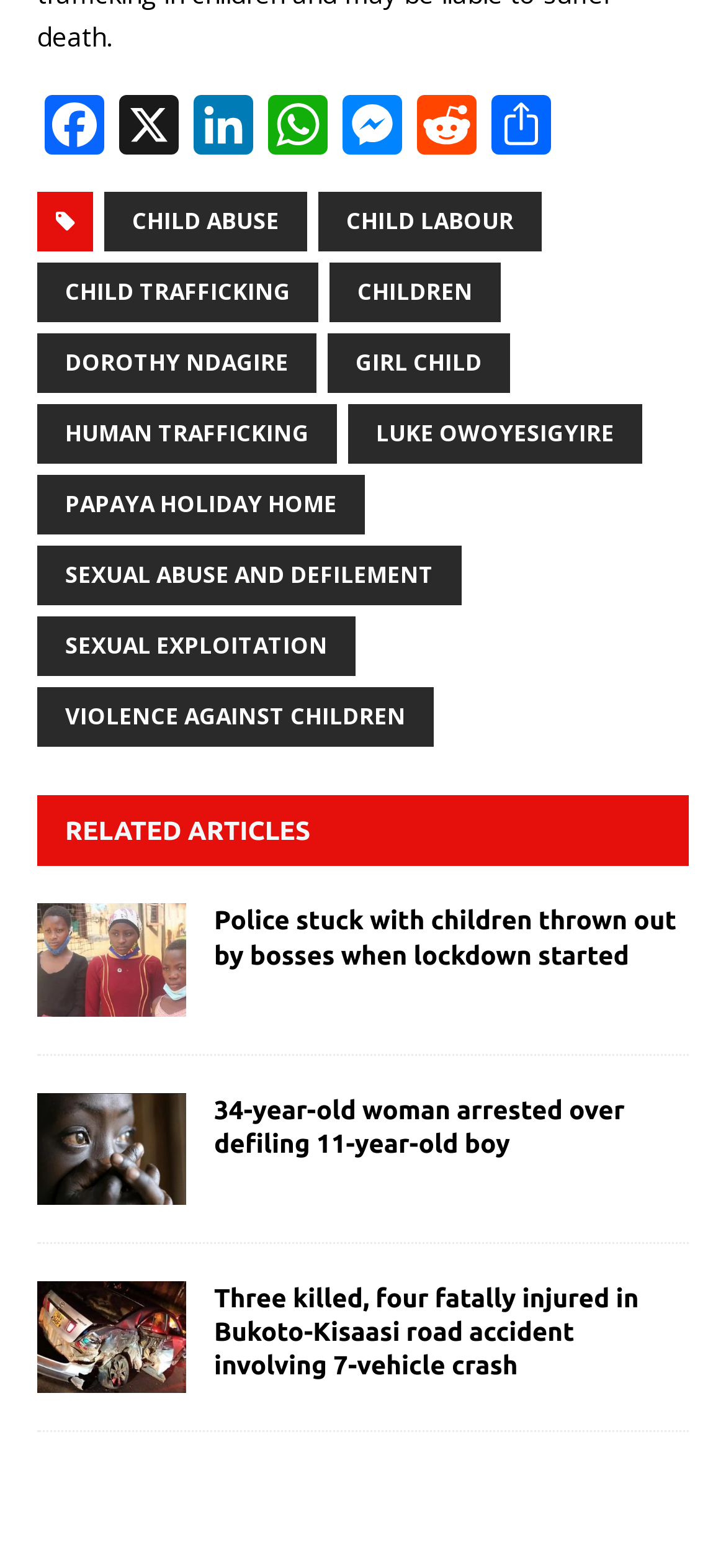How many articles are listed on the webpage?
Refer to the image and provide a one-word or short phrase answer.

3